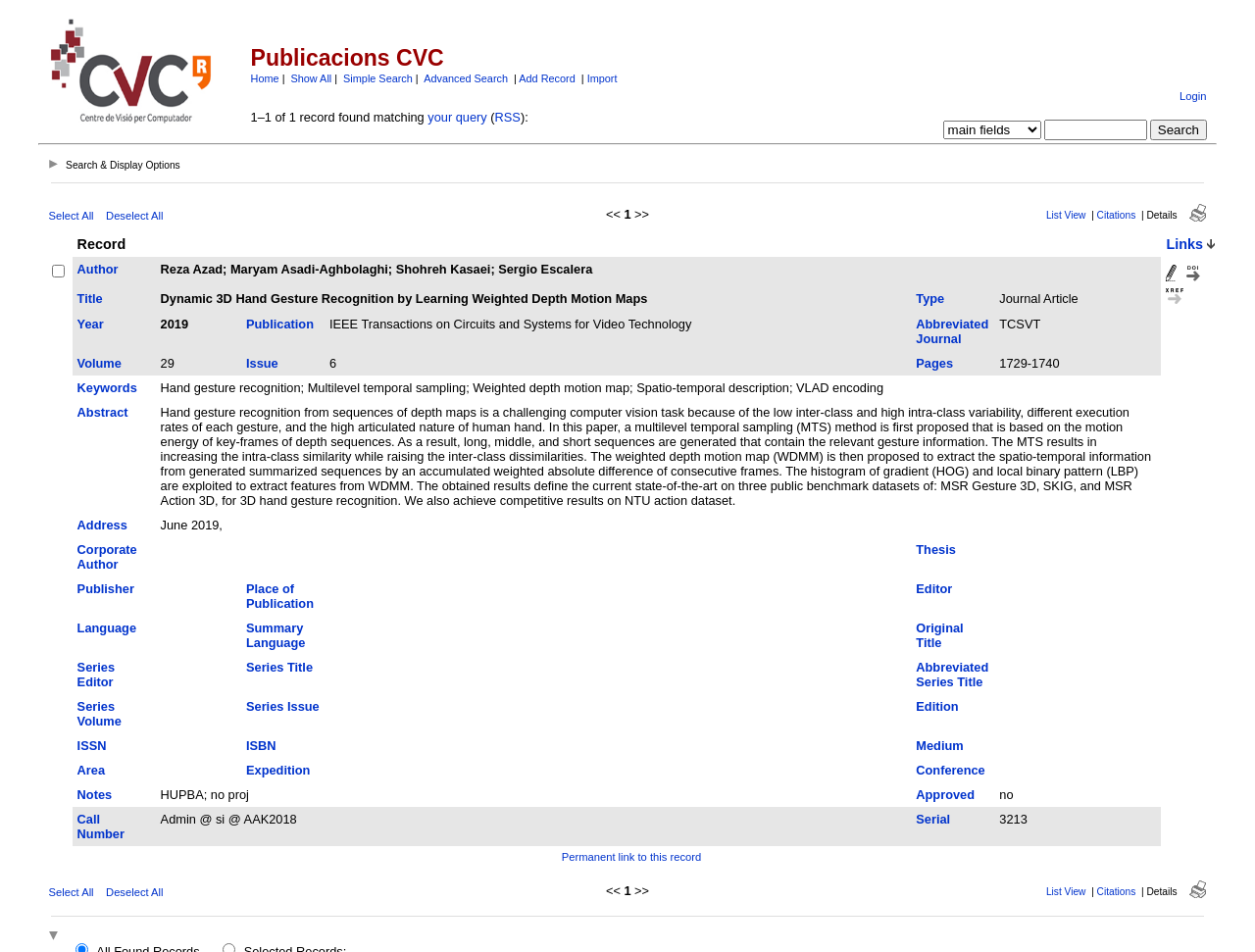What is the number of records found matching the query?
Please respond to the question with as much detail as possible.

The answer can be found in the table that holds the database results for the query, where it is stated '1–1 of 1 record found matching your query'.